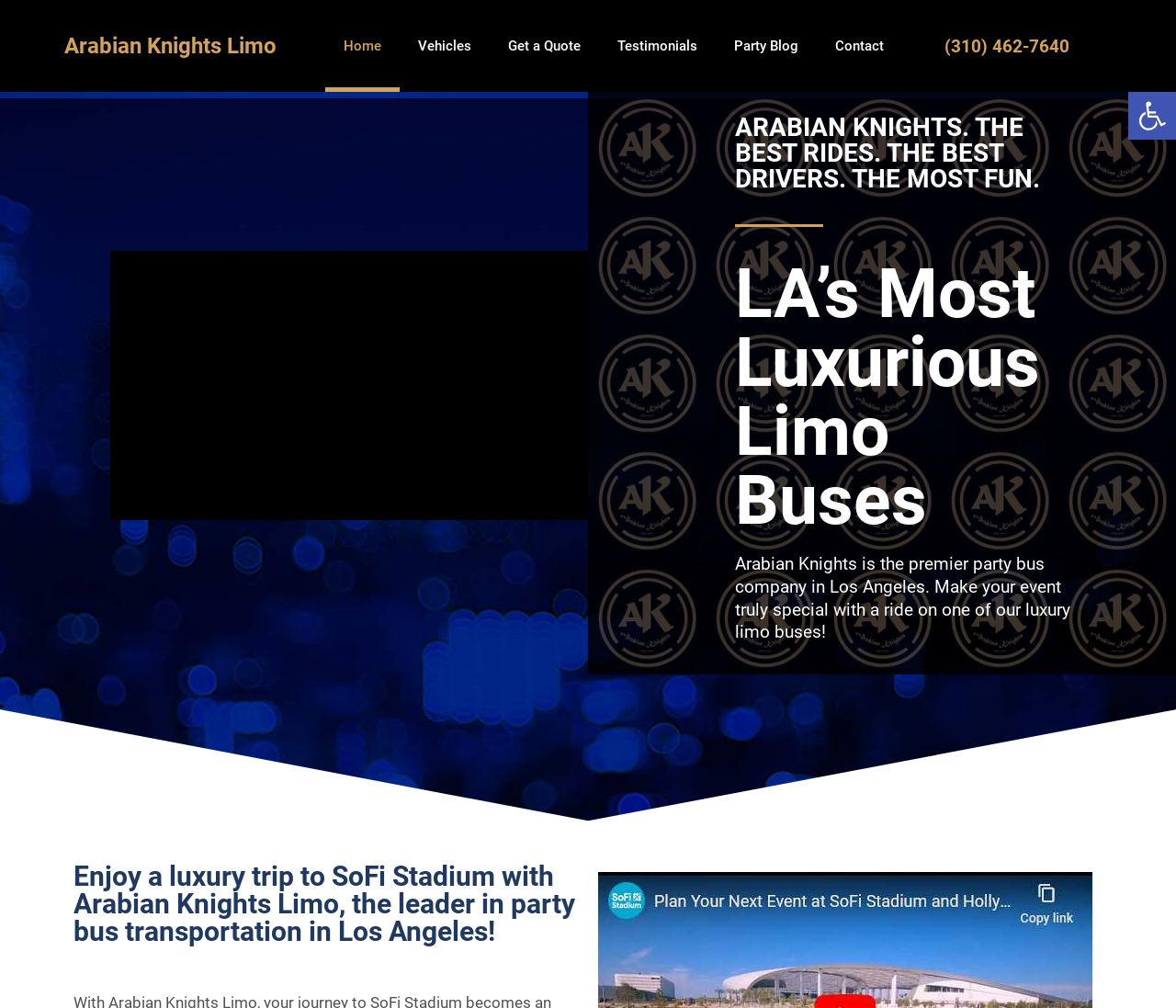What is the purpose of Arabian Knights Limo?
Please answer the question with as much detail and depth as you can.

I inferred the purpose by reading the heading element that says 'LA’s Most Luxurious Limo Buses' and the StaticText element that mentions 'party bus company'.